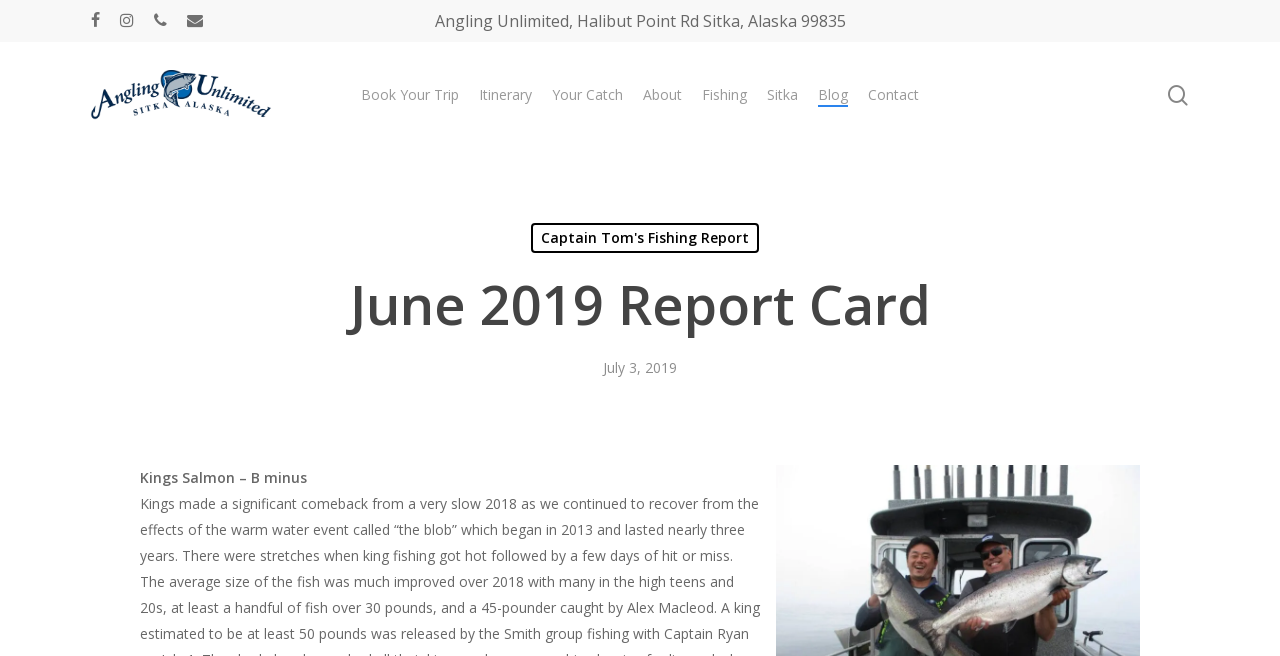Determine the bounding box coordinates for the region that must be clicked to execute the following instruction: "Book a trip".

[0.282, 0.13, 0.359, 0.16]